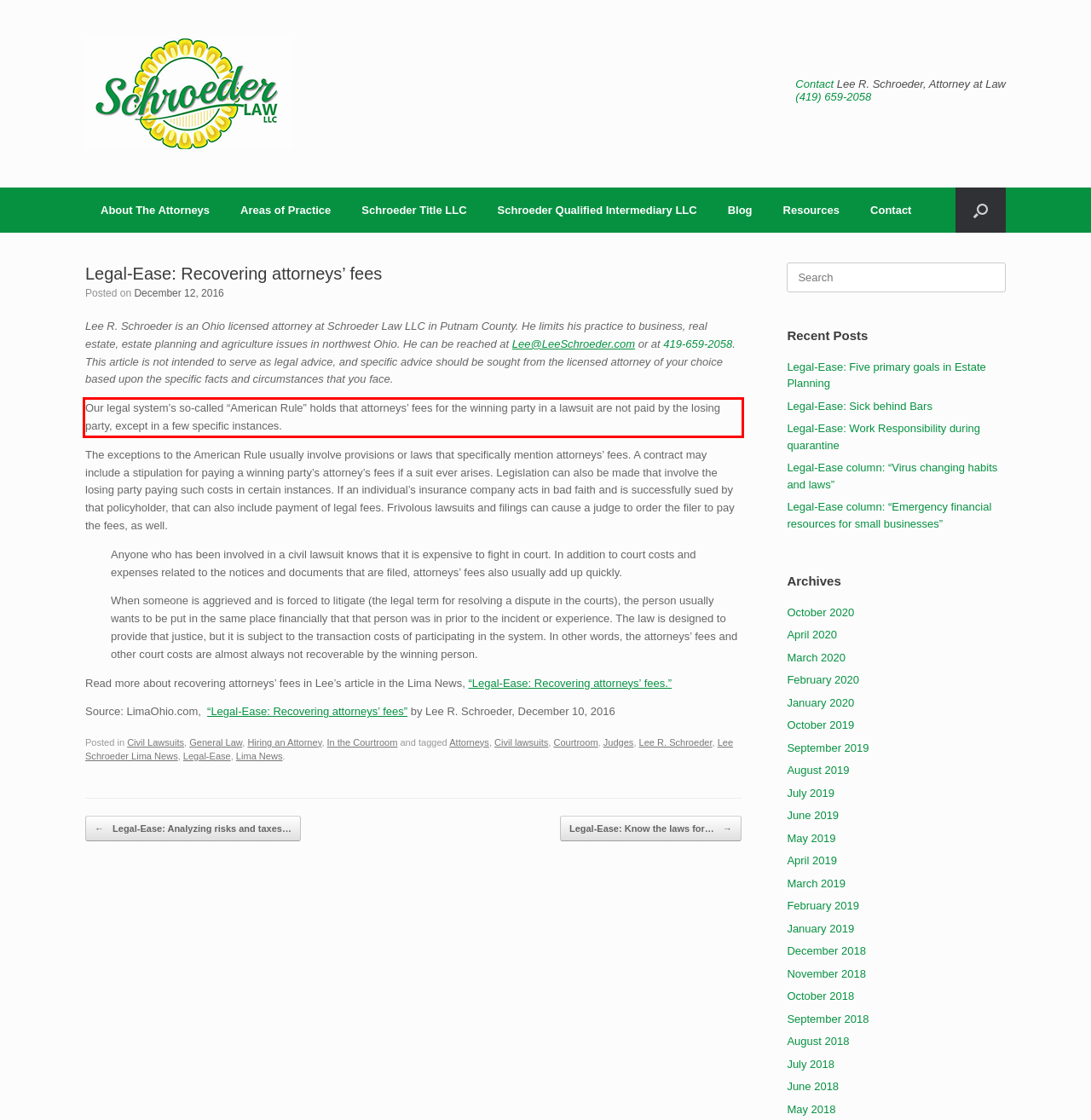You have a screenshot with a red rectangle around a UI element. Recognize and extract the text within this red bounding box using OCR.

Our legal system’s so-called “American Rule” holds that attorneys’ fees for the winning party in a lawsuit are not paid by the losing party, except in a few specific instances.